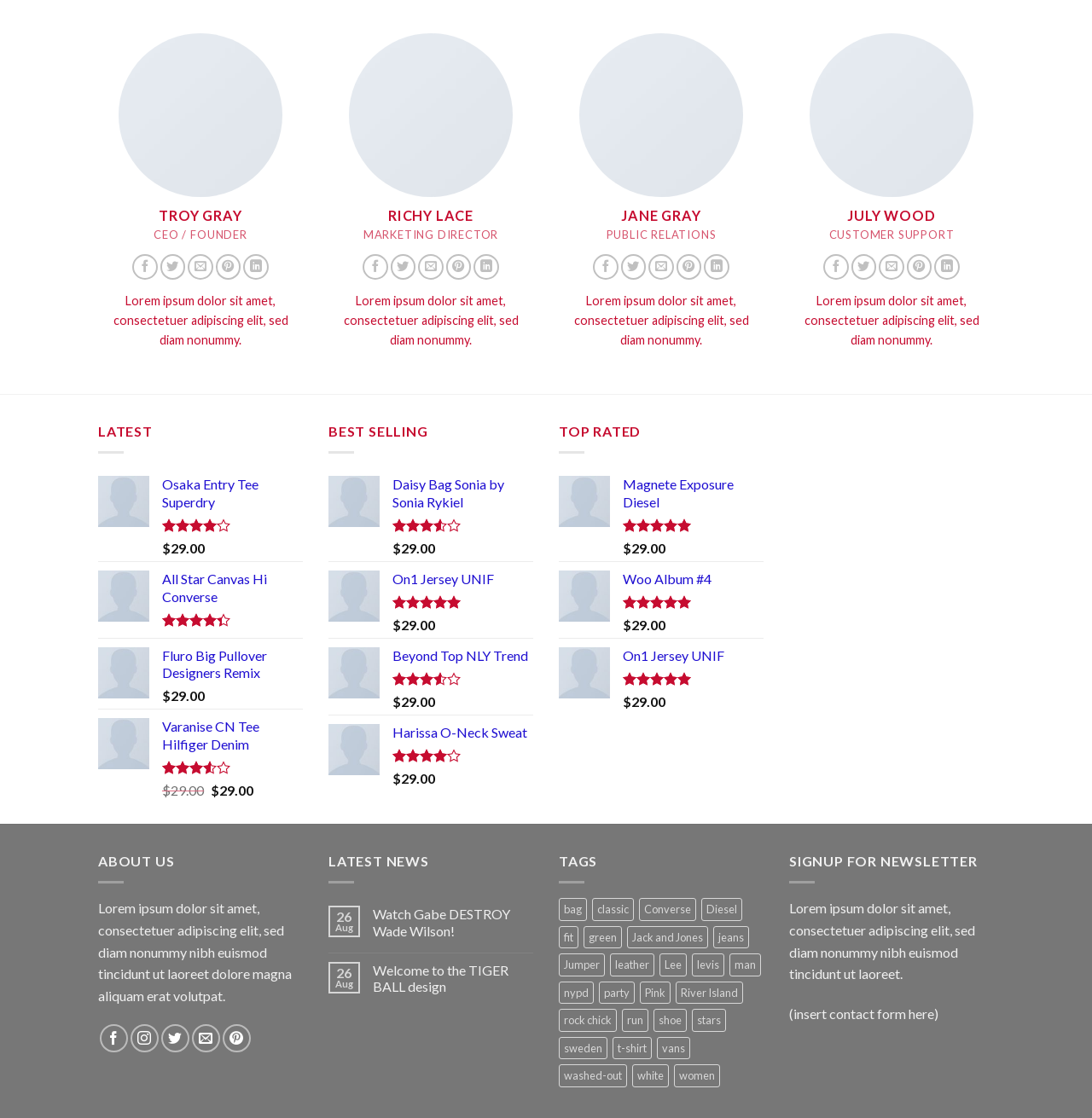Locate the bounding box coordinates of the clickable region to complete the following instruction: "Follow July Wood on Twitter."

[0.779, 0.227, 0.803, 0.25]